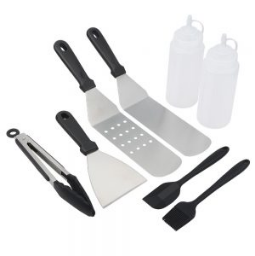Answer this question in one word or a short phrase: How many spatulas are included in the set?

Two